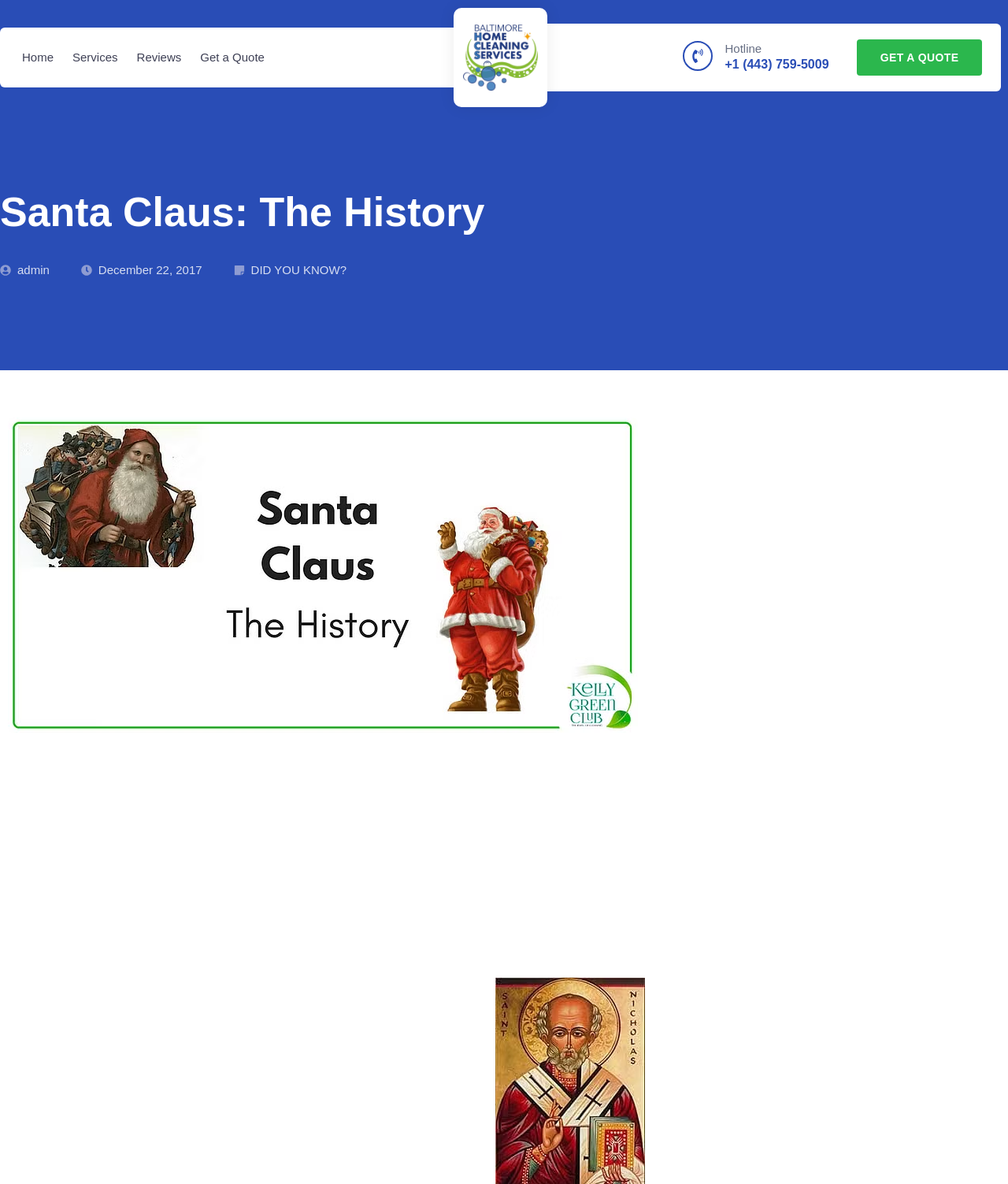What is the date of the Feast of St. Nicholas?
Look at the image and provide a detailed response to the question.

The date of the Feast of St. Nicholas can be found in the section of the webpage that talks about Nicholas' life. According to the text, Nicholas died on December 6, about 343, and the Feast of St. Nicholas is now held on that day.